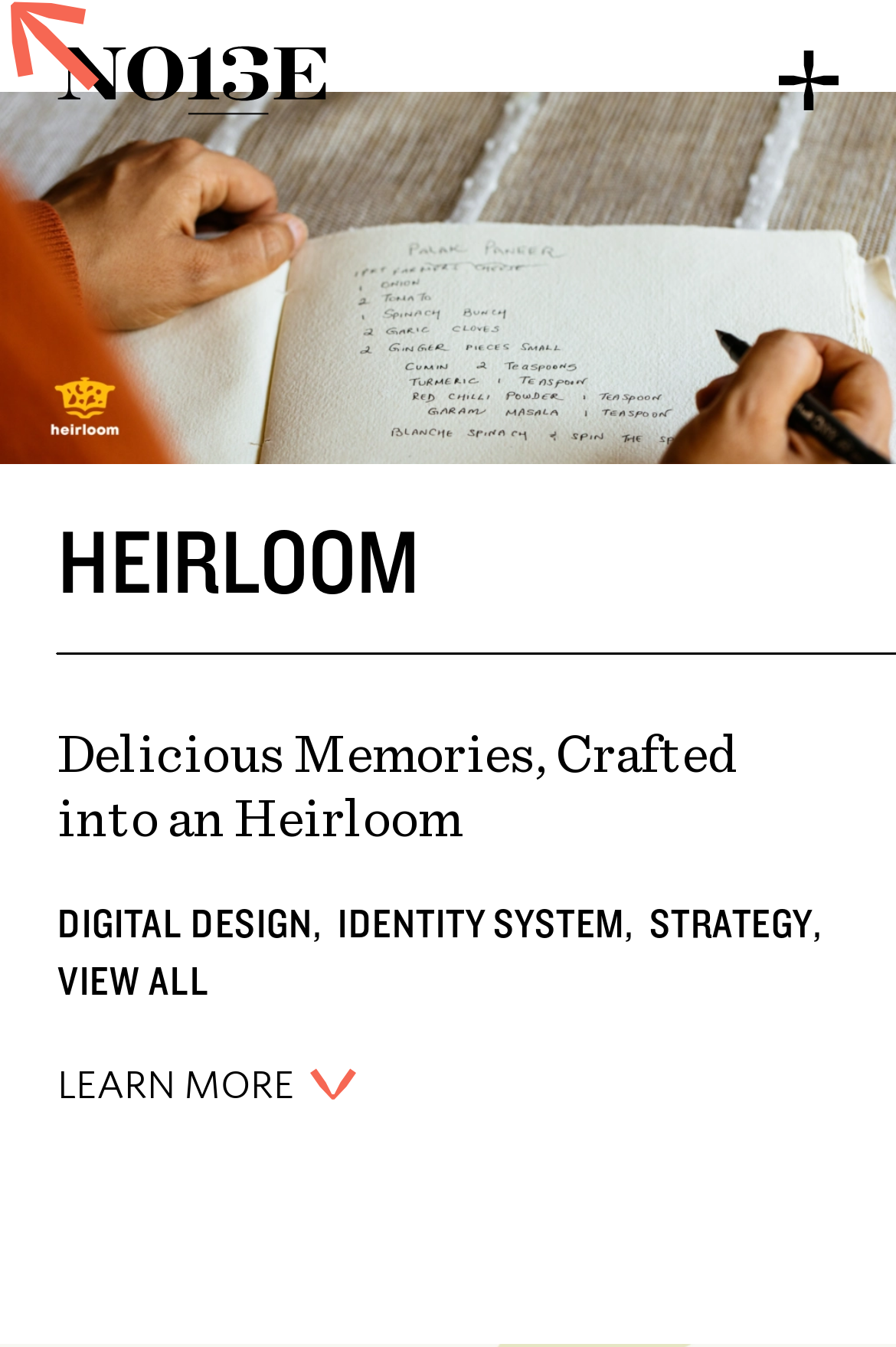Describe the entire webpage, focusing on both content and design.

The webpage is titled "Heirloom - Noise 13" and features a prominent heading "HEIRLOOM" at the top center of the page. Below the heading, there is a brief description "Delicious Memories, Crafted into an Heirloom" in a smaller font.

On the top left corner, there is a small image of a cursor. Next to it, there is an empty link with an image inside. On the top right corner, there is a button with two images inside, possibly indicating a toggle or dropdown function.

The main content of the page is divided into three sections, each containing a link with a different label: "DIGITAL DESIGN,", "IDENTITY SYSTEM,", and "STRATEGY,". These links are arranged horizontally across the page, with the first one on the left and the last one on the right.

Below these links, there is another link labeled "VIEW ALL" on the left, and a button labeled "LEARN MORE VIEW LESS" on the right. The button has two images inside, possibly indicating an expandable or collapsible section.

Throughout the page, there are several images scattered, some of which are empty or decorative, while others may contain icons or graphics. Overall, the page has a clean and organized layout, with clear headings and concise text.